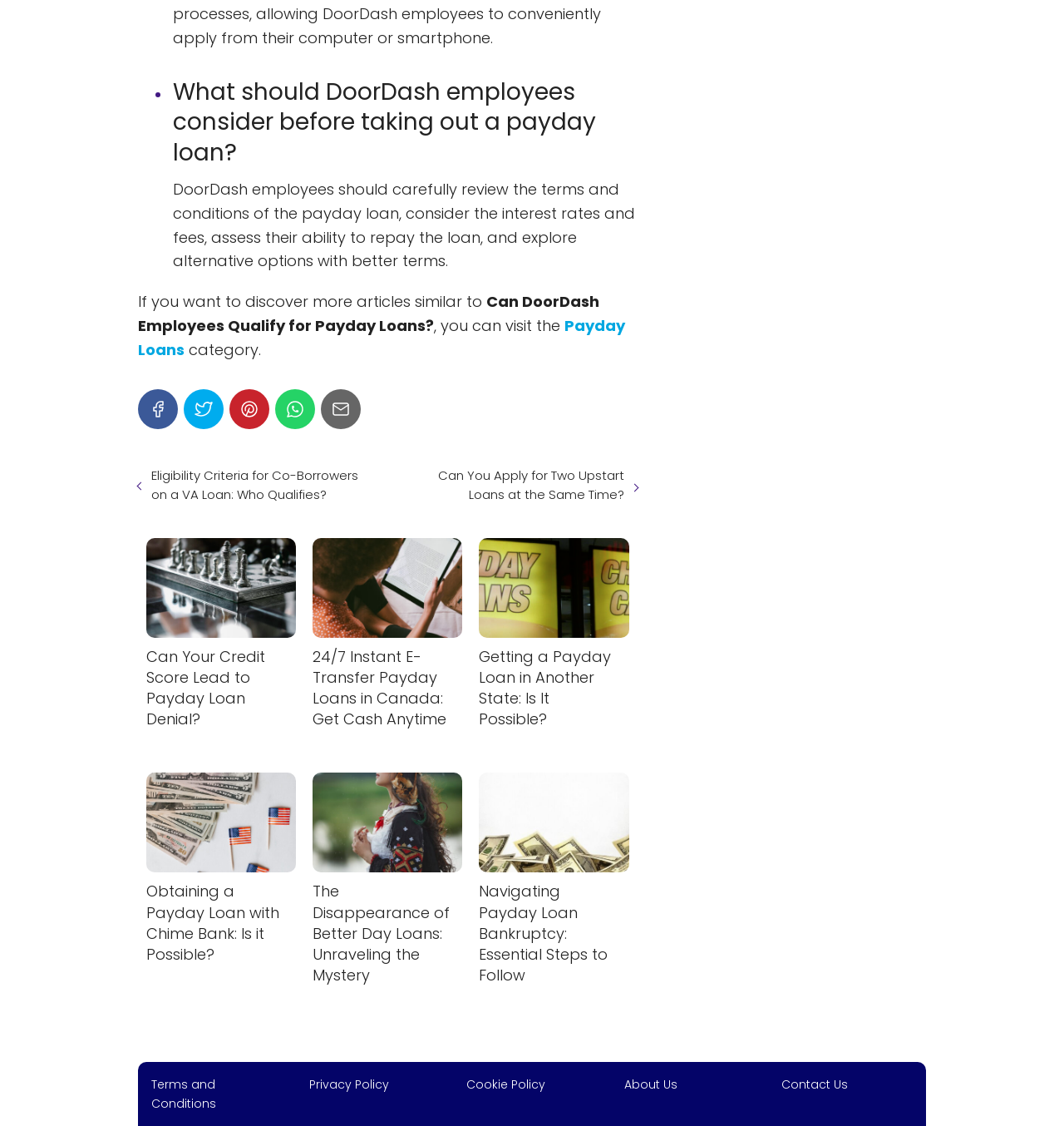Determine the bounding box coordinates of the clickable area required to perform the following instruction: "Learn about Obtaining a Payday Loan with Chime Bank". The coordinates should be represented as four float numbers between 0 and 1: [left, top, right, bottom].

[0.138, 0.686, 0.278, 0.857]